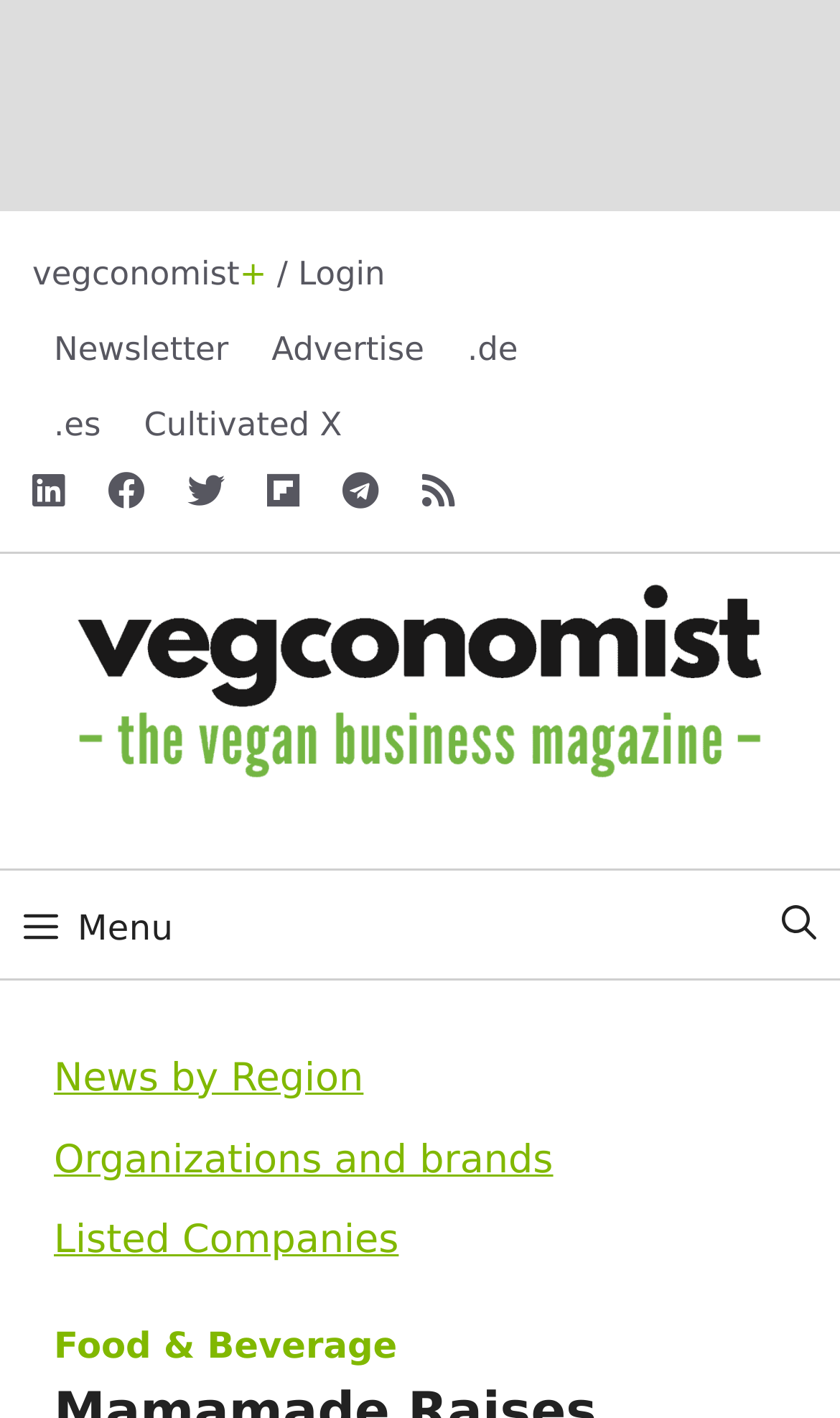Please specify the bounding box coordinates of the element that should be clicked to execute the given instruction: 'view news by region'. Ensure the coordinates are four float numbers between 0 and 1, expressed as [left, top, right, bottom].

[0.064, 0.744, 0.433, 0.776]